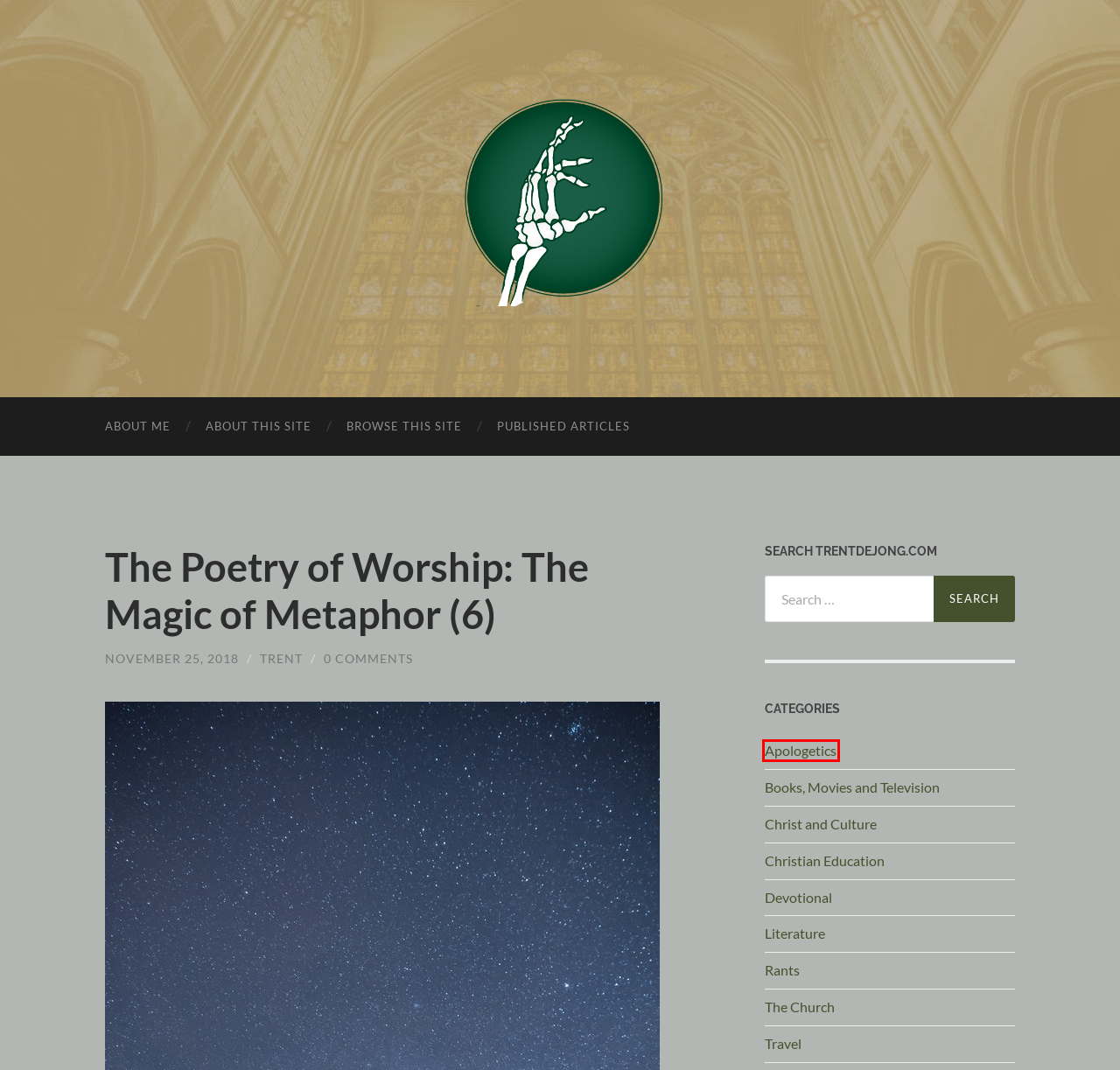You are given a screenshot of a webpage with a red rectangle bounding box. Choose the best webpage description that matches the new webpage after clicking the element in the bounding box. Here are the candidates:
A. Published Articles
B. Apologetics
C. Travel
D. Rants
E. The Church
F. About Me
G. Christ and Culture
H. Literature

B